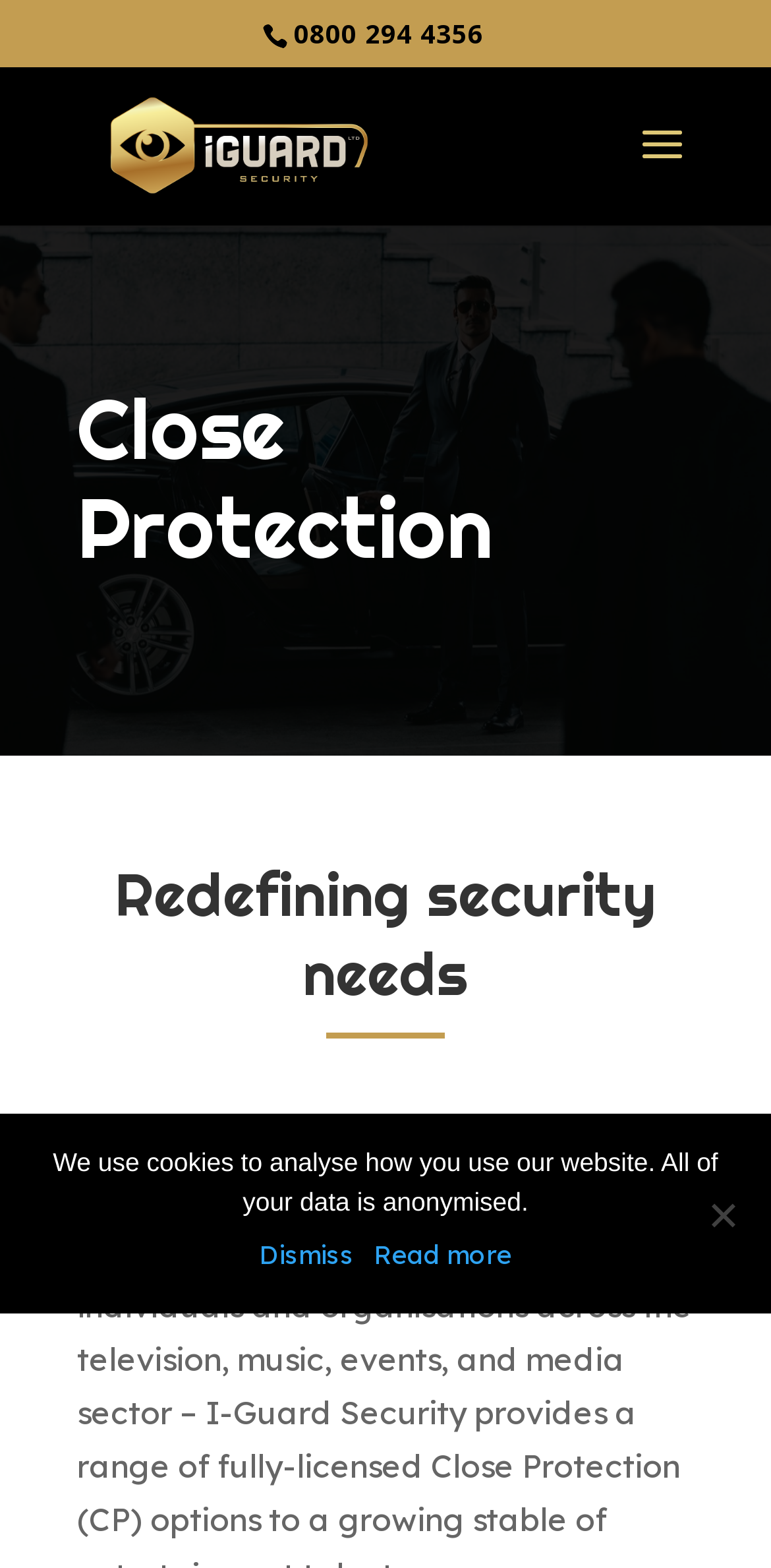What is the main service offered?
Using the visual information, reply with a single word or short phrase.

Close Protection